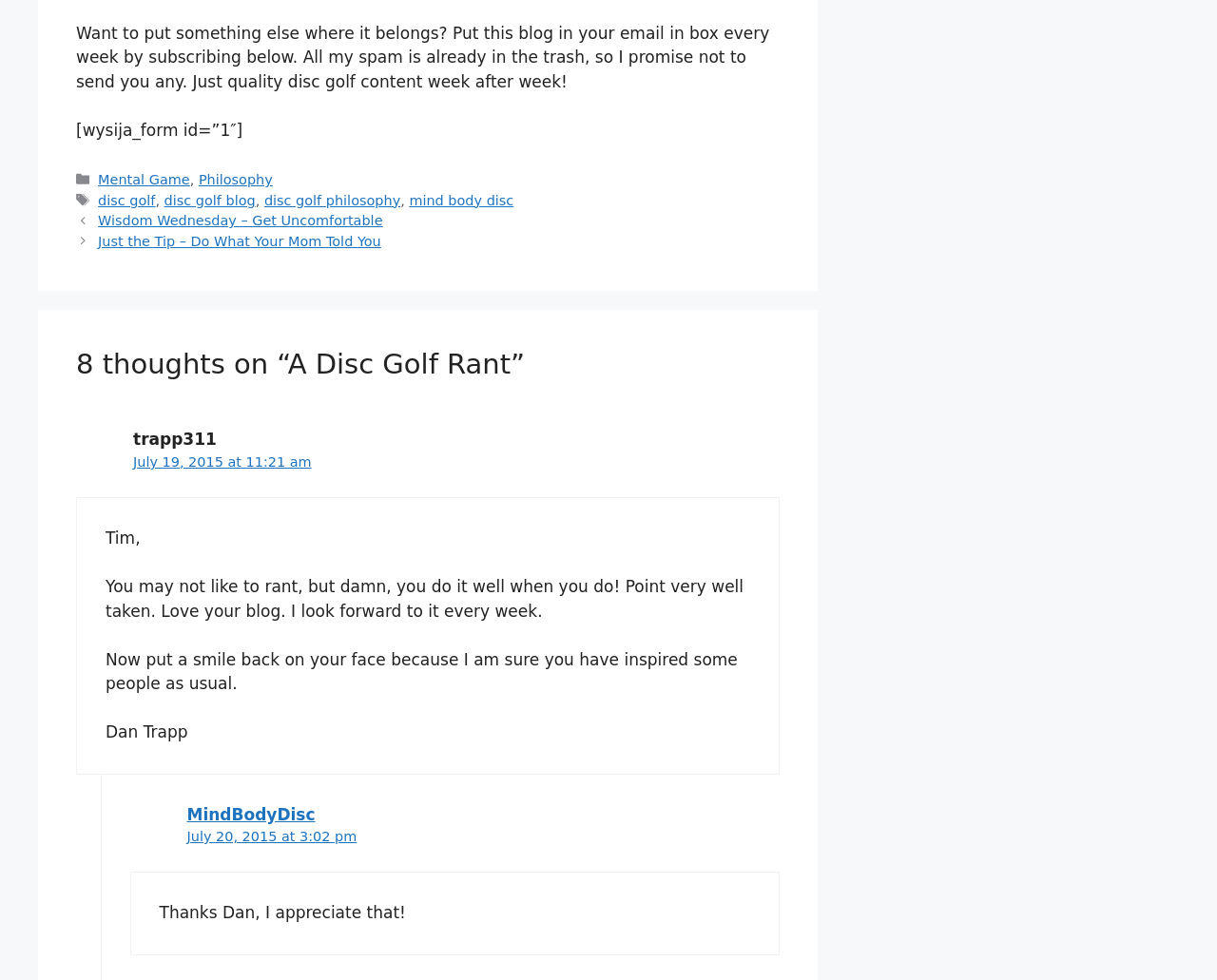Locate and provide the bounding box coordinates for the HTML element that matches this description: "Philosophy".

[0.163, 0.176, 0.224, 0.191]